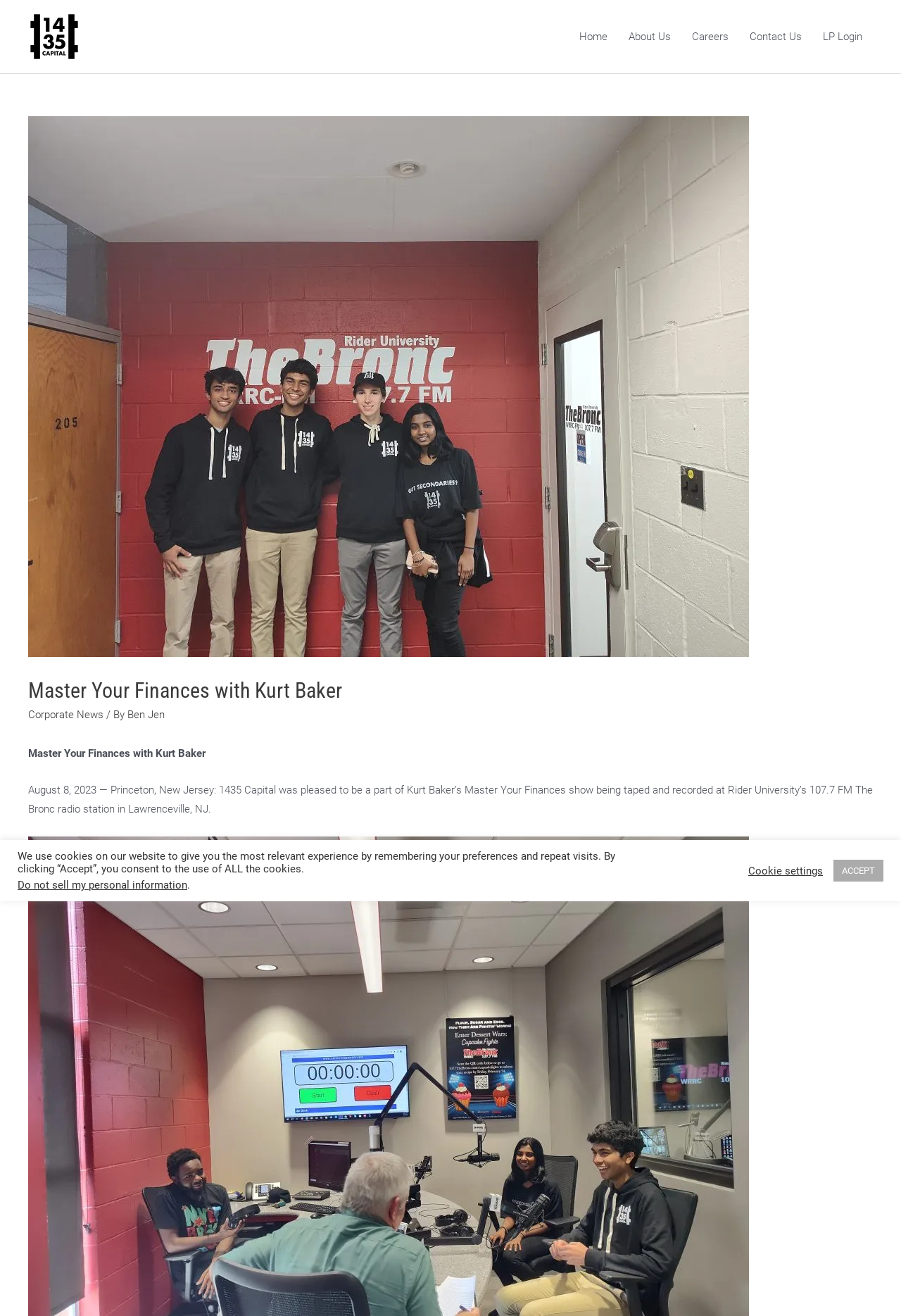Locate the bounding box coordinates of the element I should click to achieve the following instruction: "learn about us".

[0.686, 0.012, 0.756, 0.044]